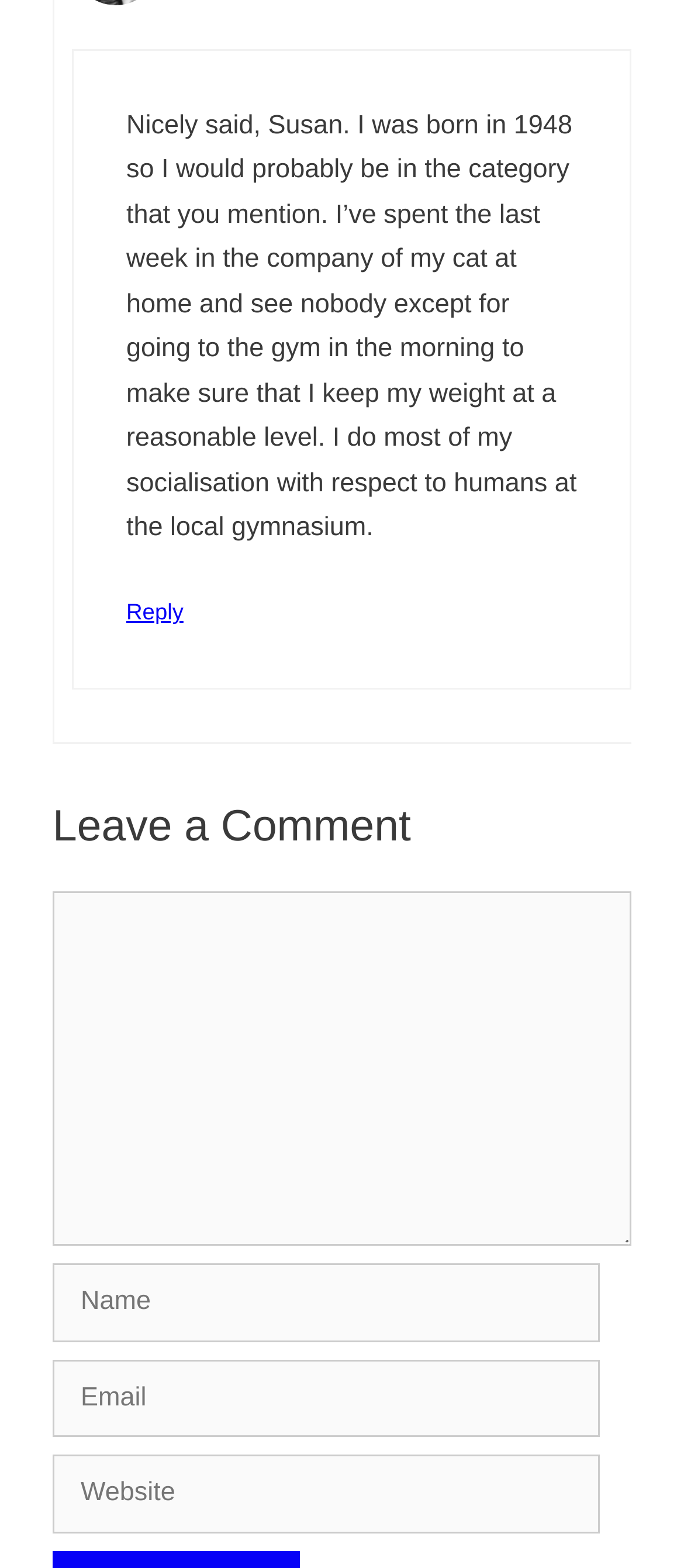What is the purpose of the 'Website' field?
Respond to the question with a well-detailed and thorough answer.

The 'Website' field is not marked as required, suggesting that it is optional for users to provide their website information when leaving a comment.